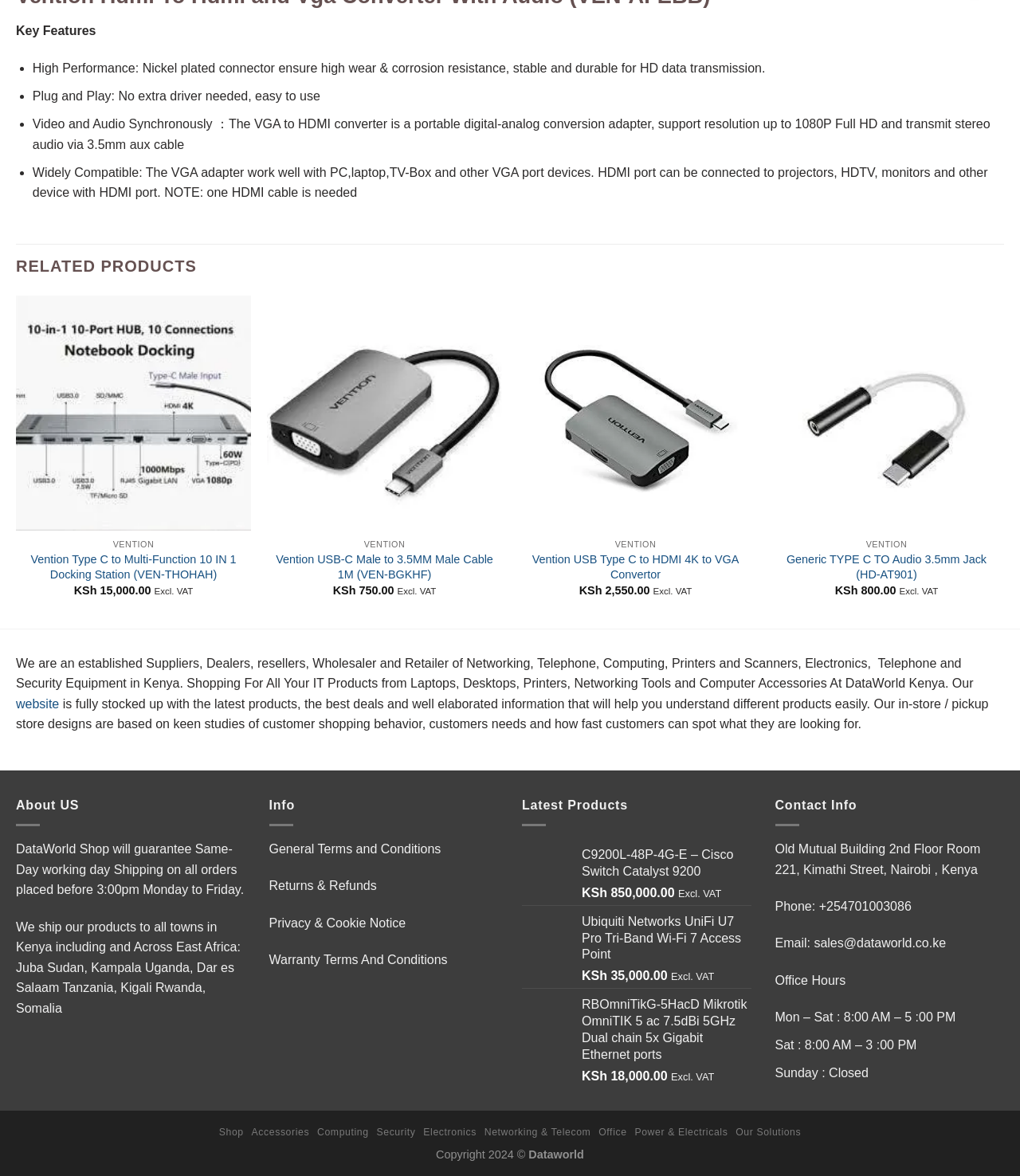Locate the bounding box coordinates of the clickable region to complete the following instruction: "leave a reply."

None